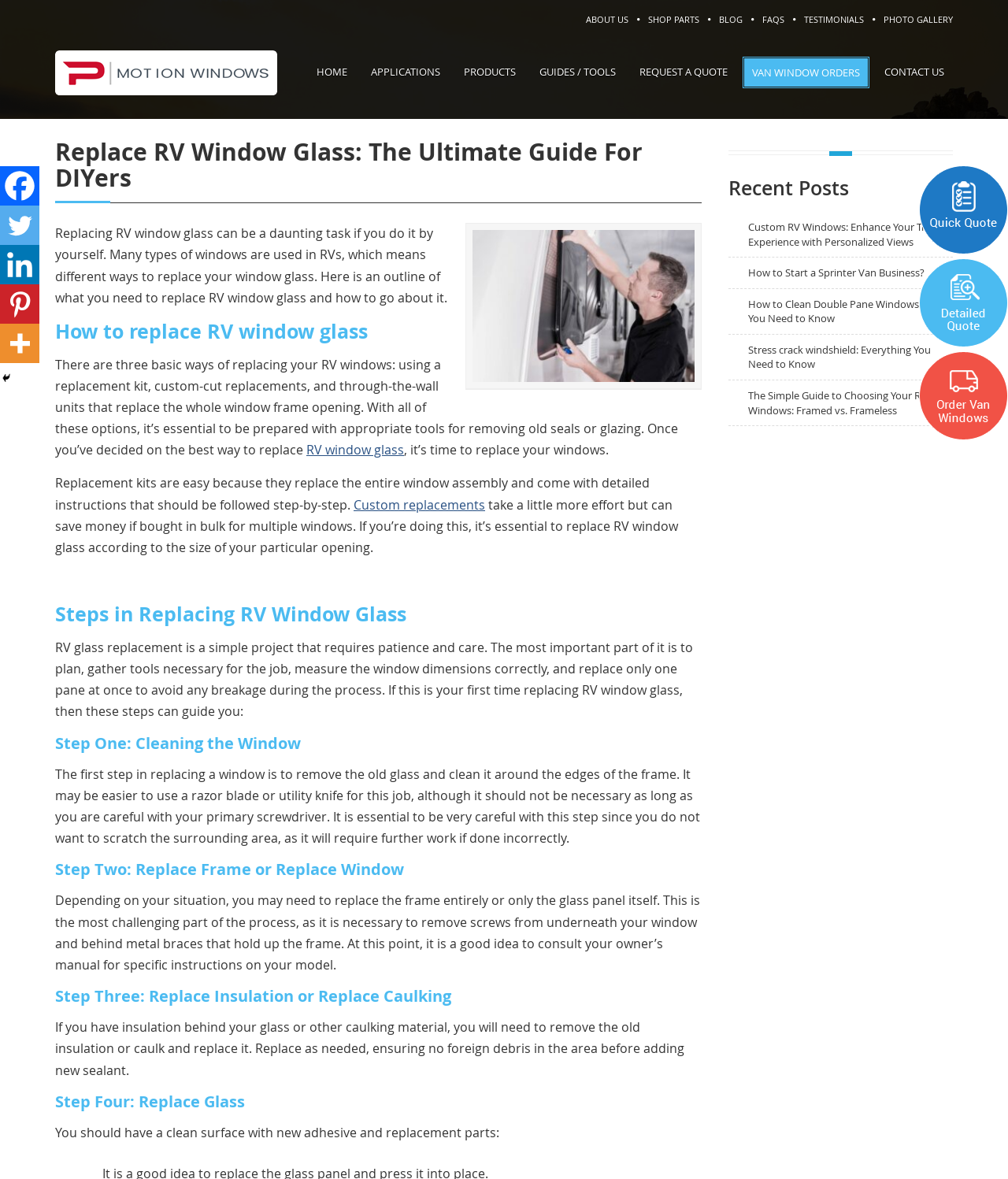Based on the image, provide a detailed response to the question:
What is the purpose of the 'Recent Posts' section?

The 'Recent Posts' section appears to be a list of recent blog posts, providing links to other articles related to RV windows and maintenance, such as 'Custom RV Windows: Enhance Your Travel Experience with Personalized Views' and 'How to Clean Double Pane Windows? All You Need to Know'.